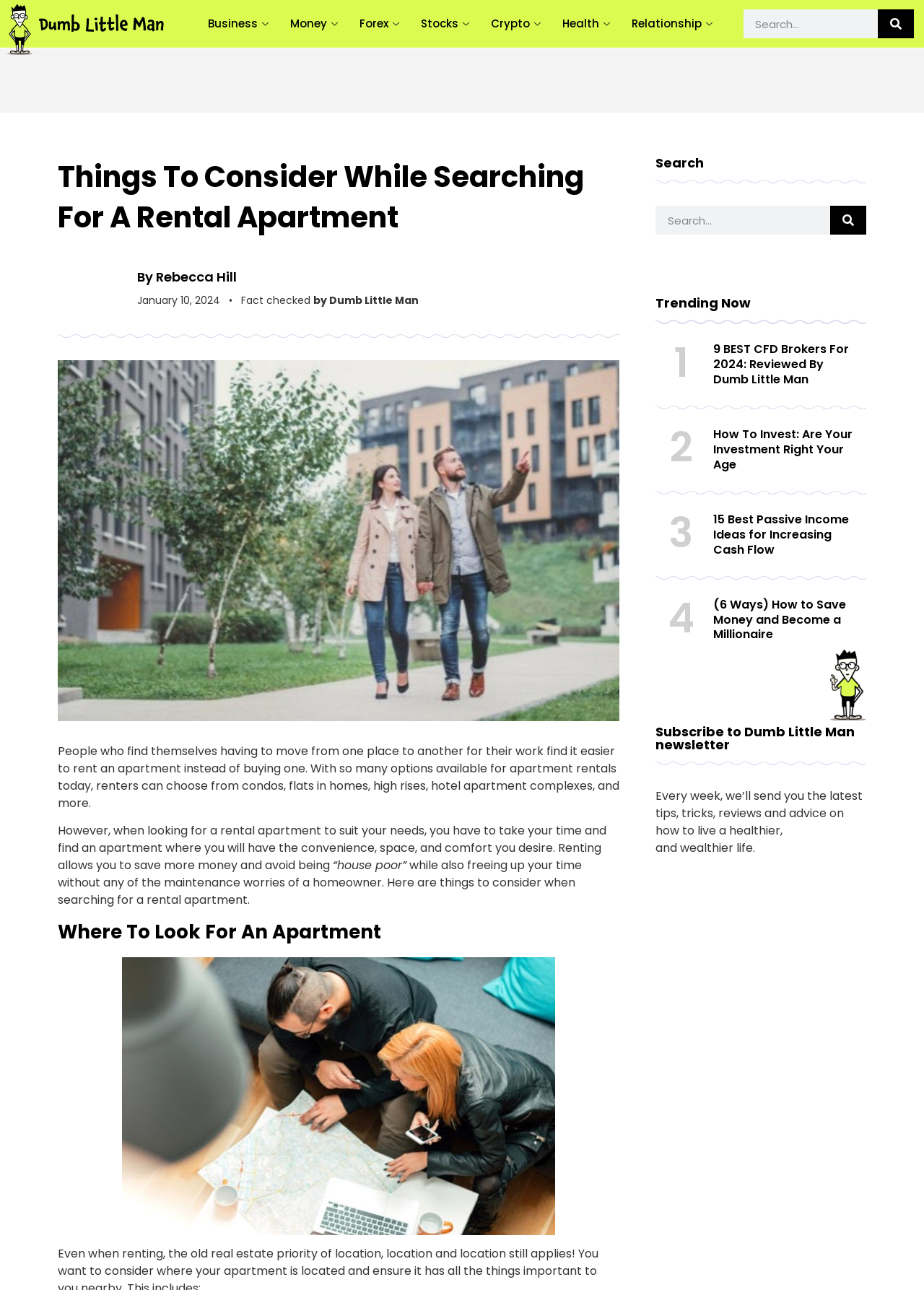Locate the coordinates of the bounding box for the clickable region that fulfills this instruction: "Search for something".

[0.804, 0.007, 0.989, 0.03]